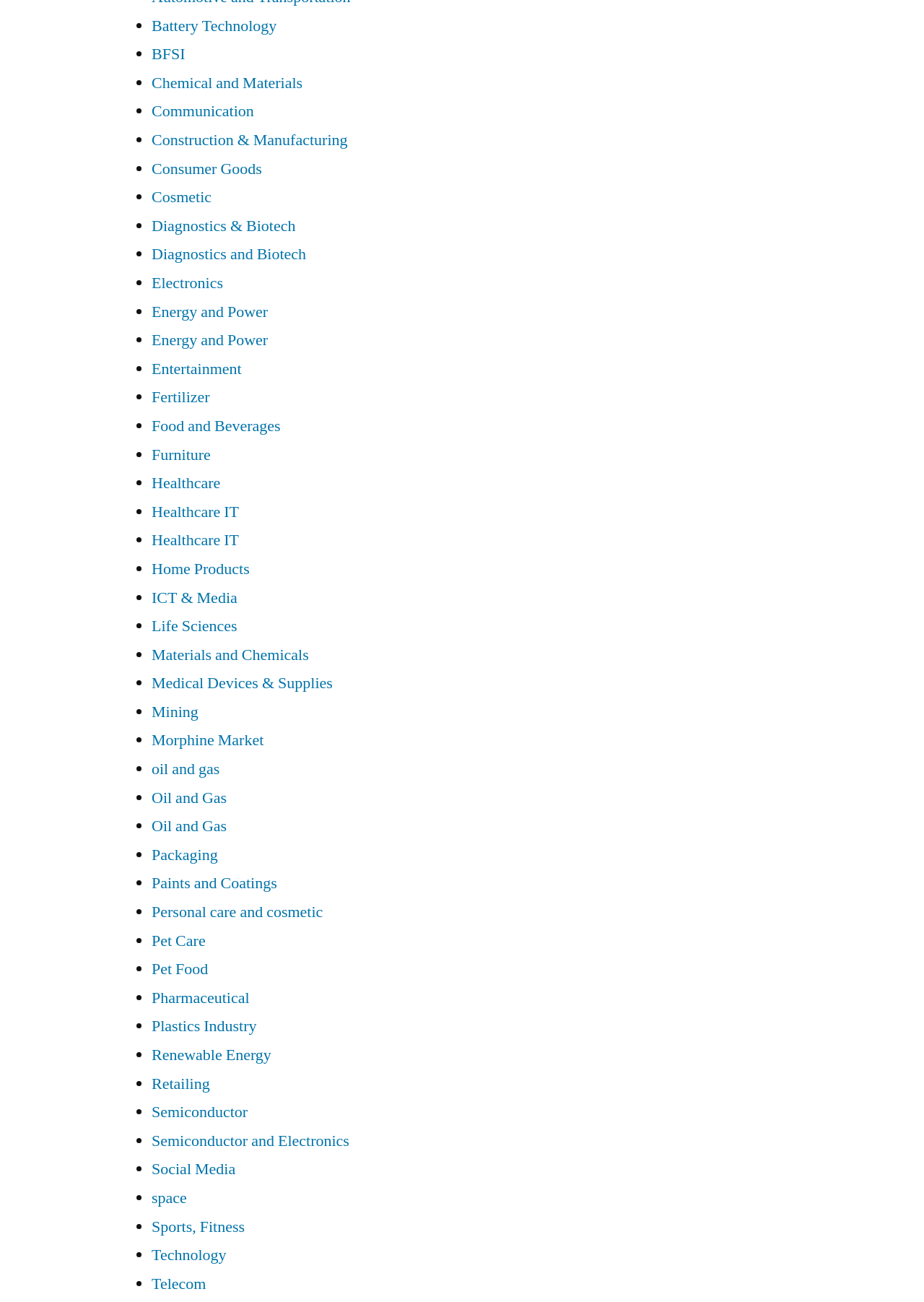Locate the bounding box coordinates of the clickable part needed for the task: "Explore Healthcare".

[0.164, 0.363, 0.238, 0.379]